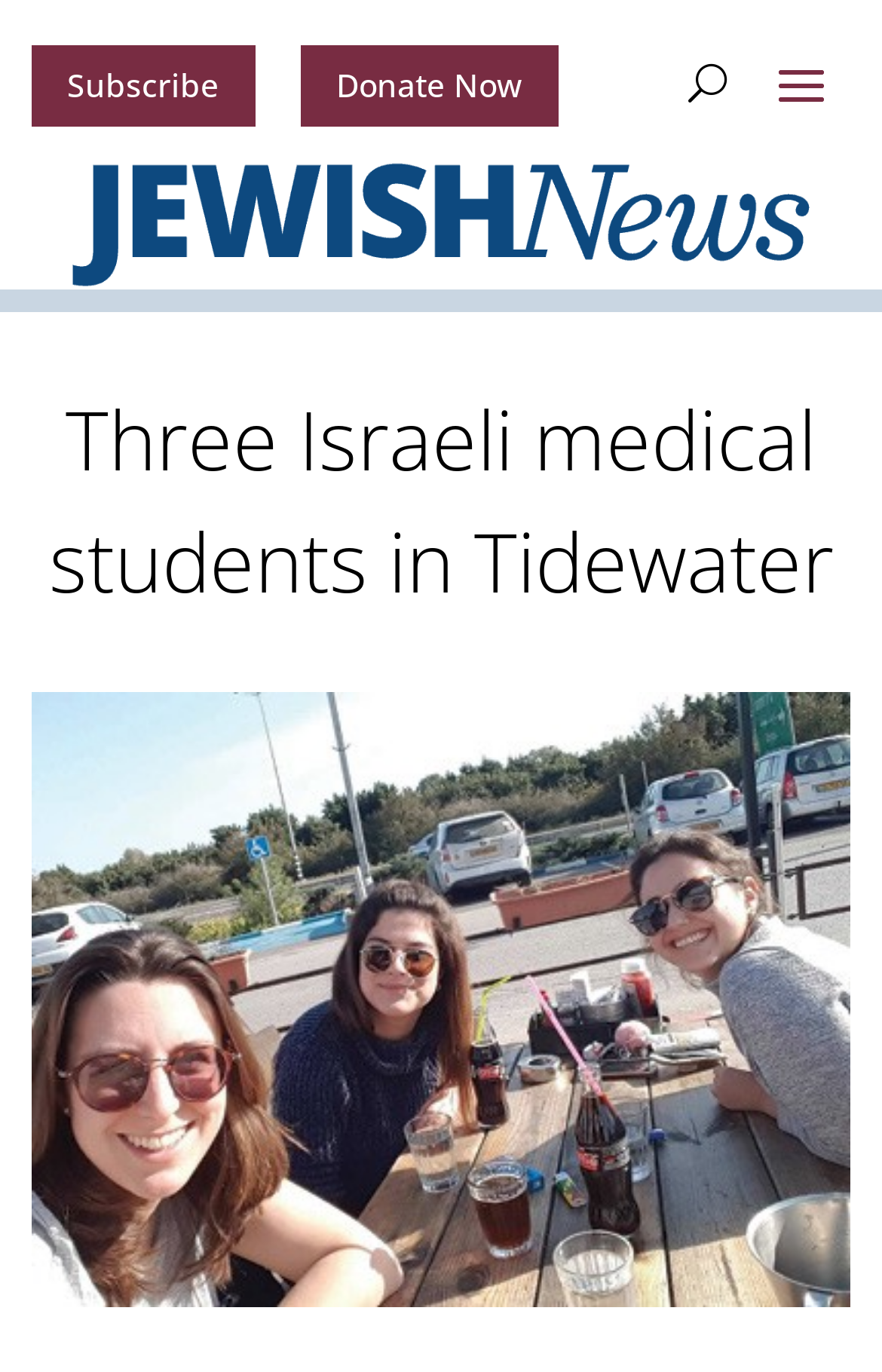Please find and generate the text of the main header of the webpage.

Three Israeli medical students in Tidewater